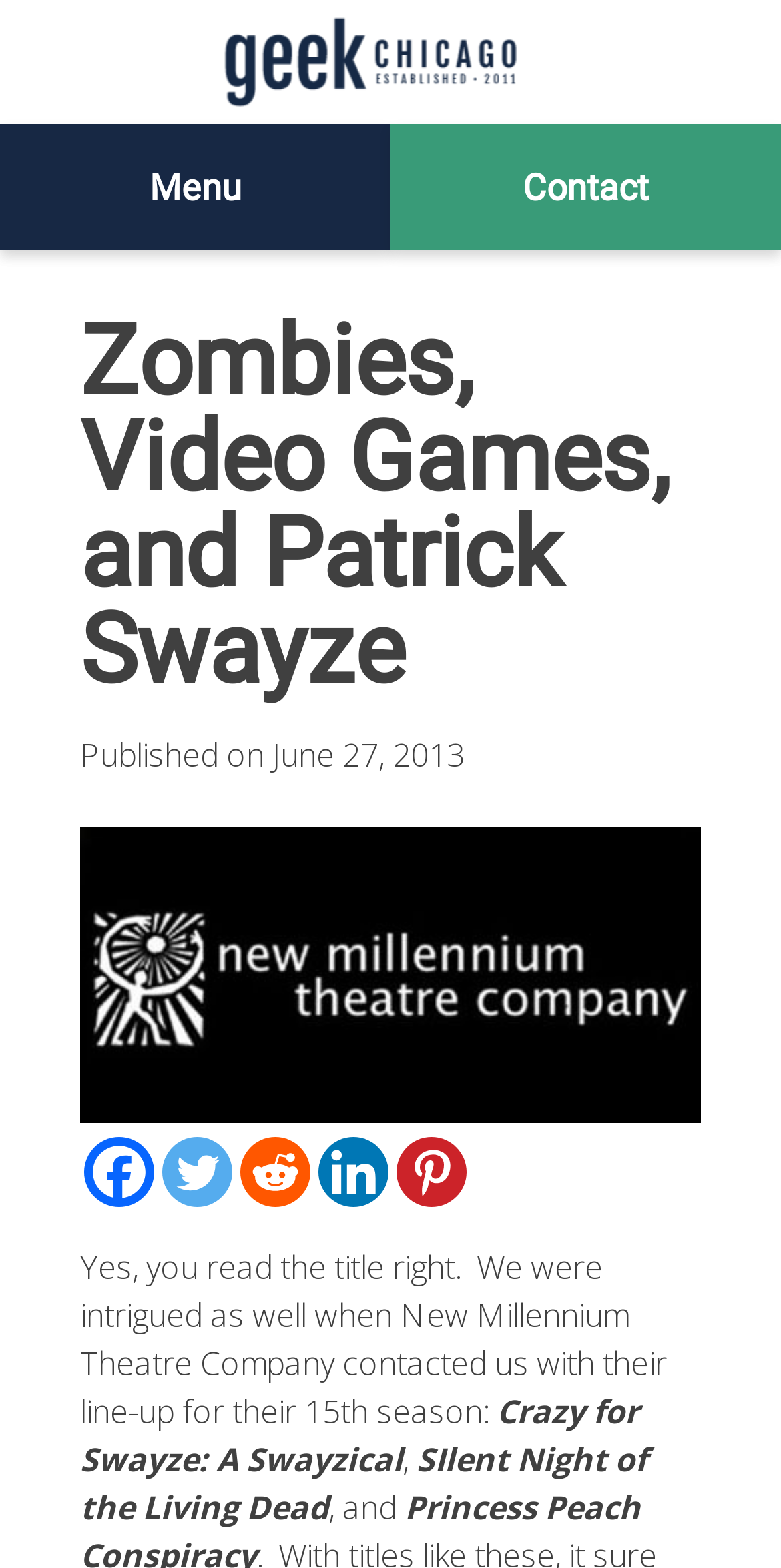Find the bounding box coordinates of the element to click in order to complete this instruction: "Read the article about New Millennium Theatre Company". The bounding box coordinates must be four float numbers between 0 and 1, denoted as [left, top, right, bottom].

[0.103, 0.794, 0.854, 0.914]